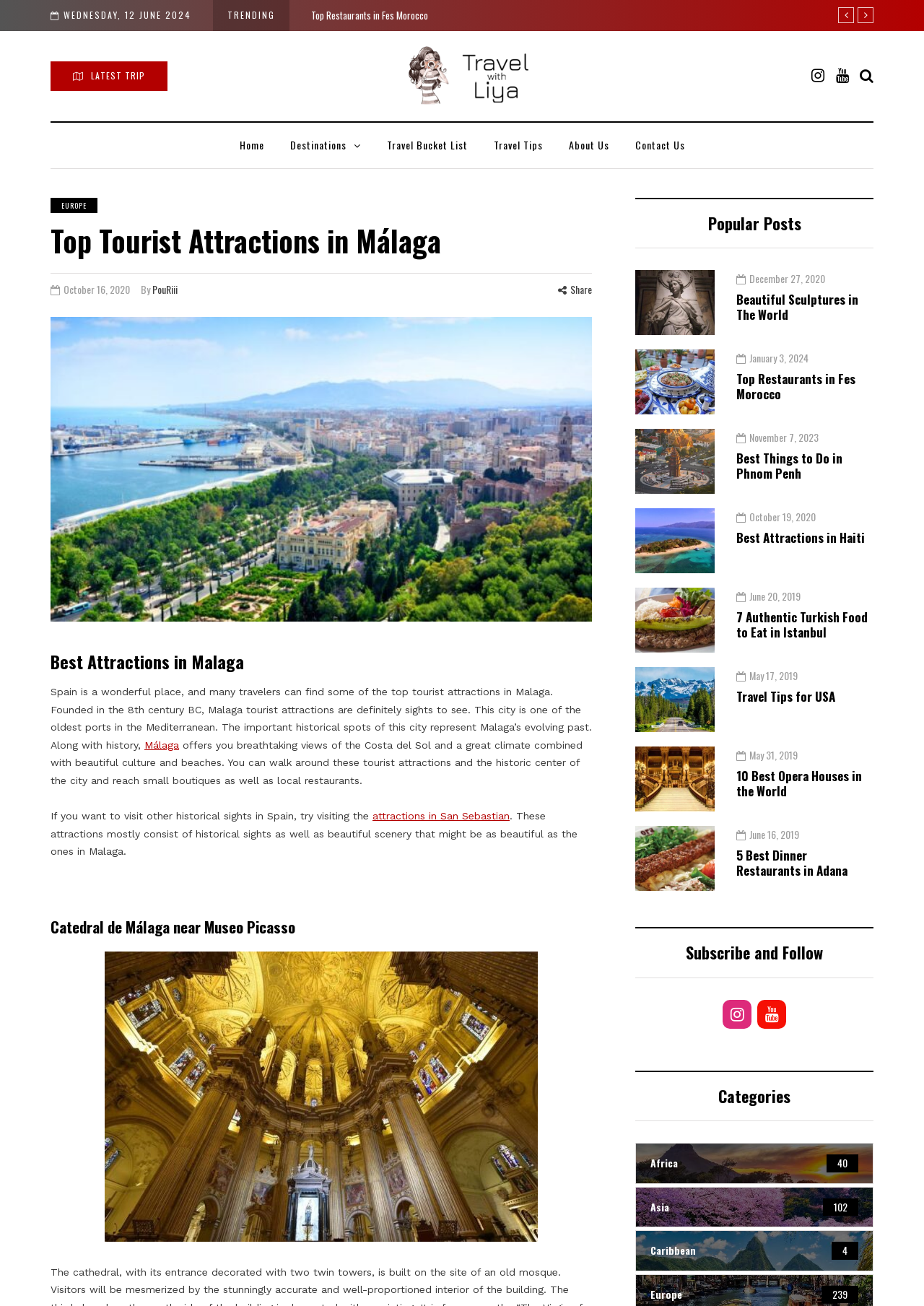Please specify the bounding box coordinates in the format (top-left x, top-left y, bottom-right x, bottom-right y), with values ranging from 0 to 1. Identify the bounding box for the UI component described as follows: Europe

[0.055, 0.151, 0.105, 0.163]